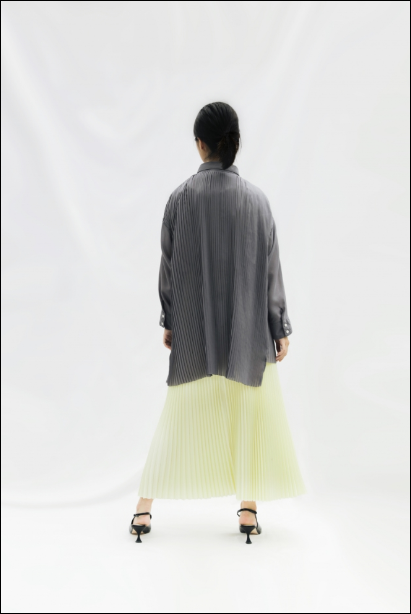Answer the following query with a single word or phrase:
What is the background color of the image?

White